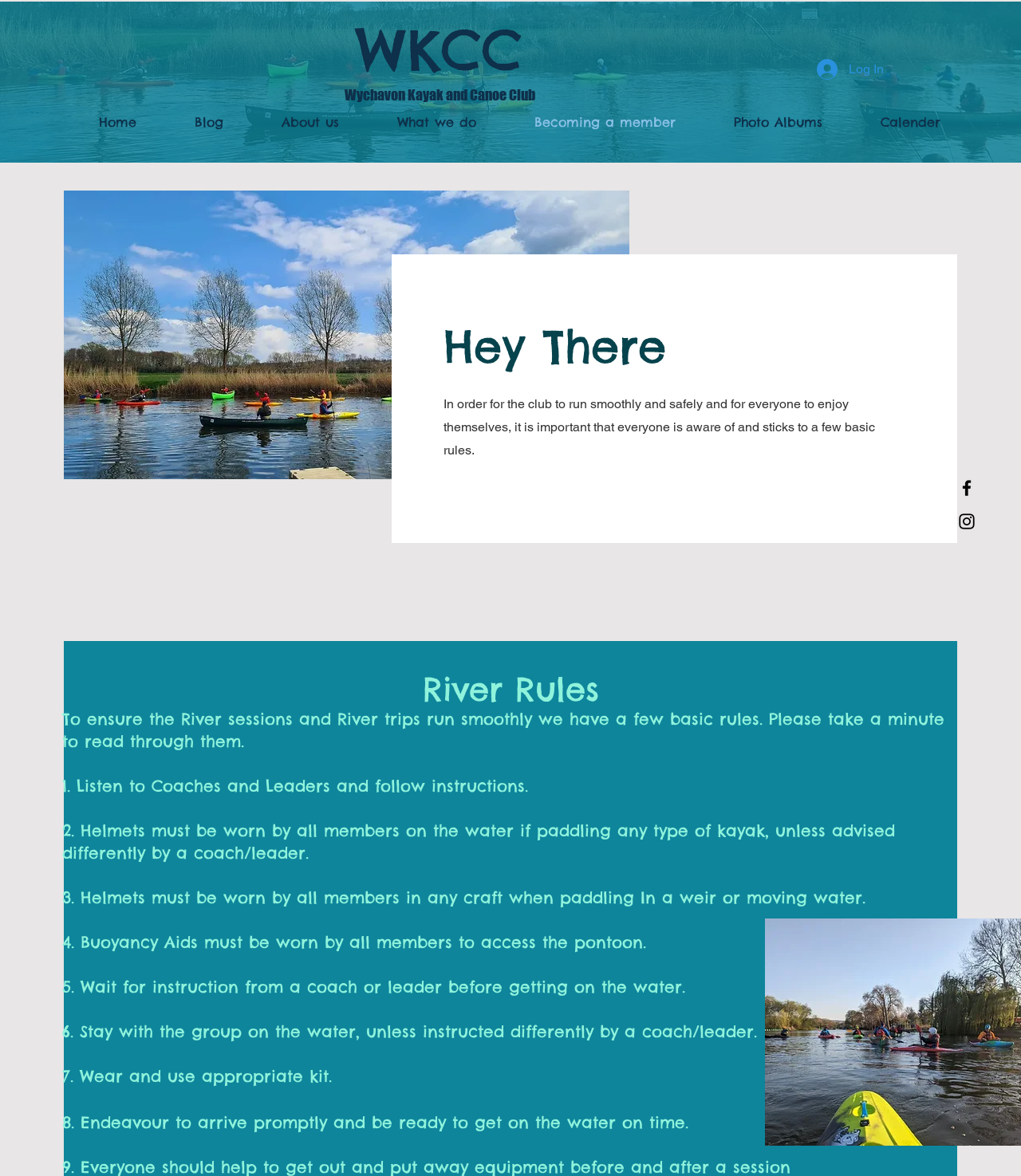Identify the bounding box coordinates for the UI element described as follows: Services. Use the format (top-left x, top-left y, bottom-right x, bottom-right y) and ensure all values are floating point numbers between 0 and 1.

None